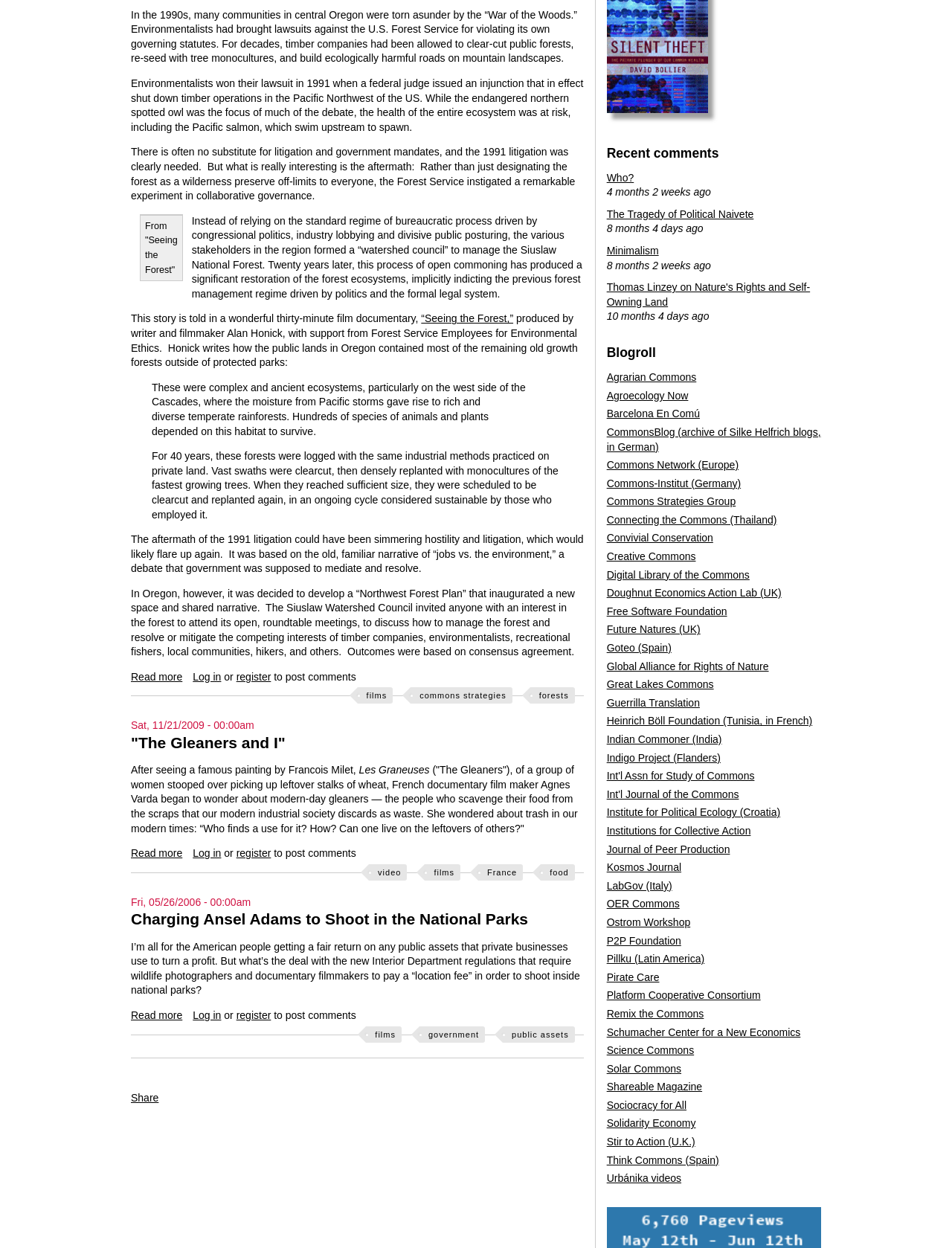Identify the bounding box coordinates for the element you need to click to achieve the following task: "Read more about Charging Ansel Adams to Shoot in the National Parks". Provide the bounding box coordinates as four float numbers between 0 and 1, in the form [left, top, right, bottom].

[0.138, 0.809, 0.192, 0.818]